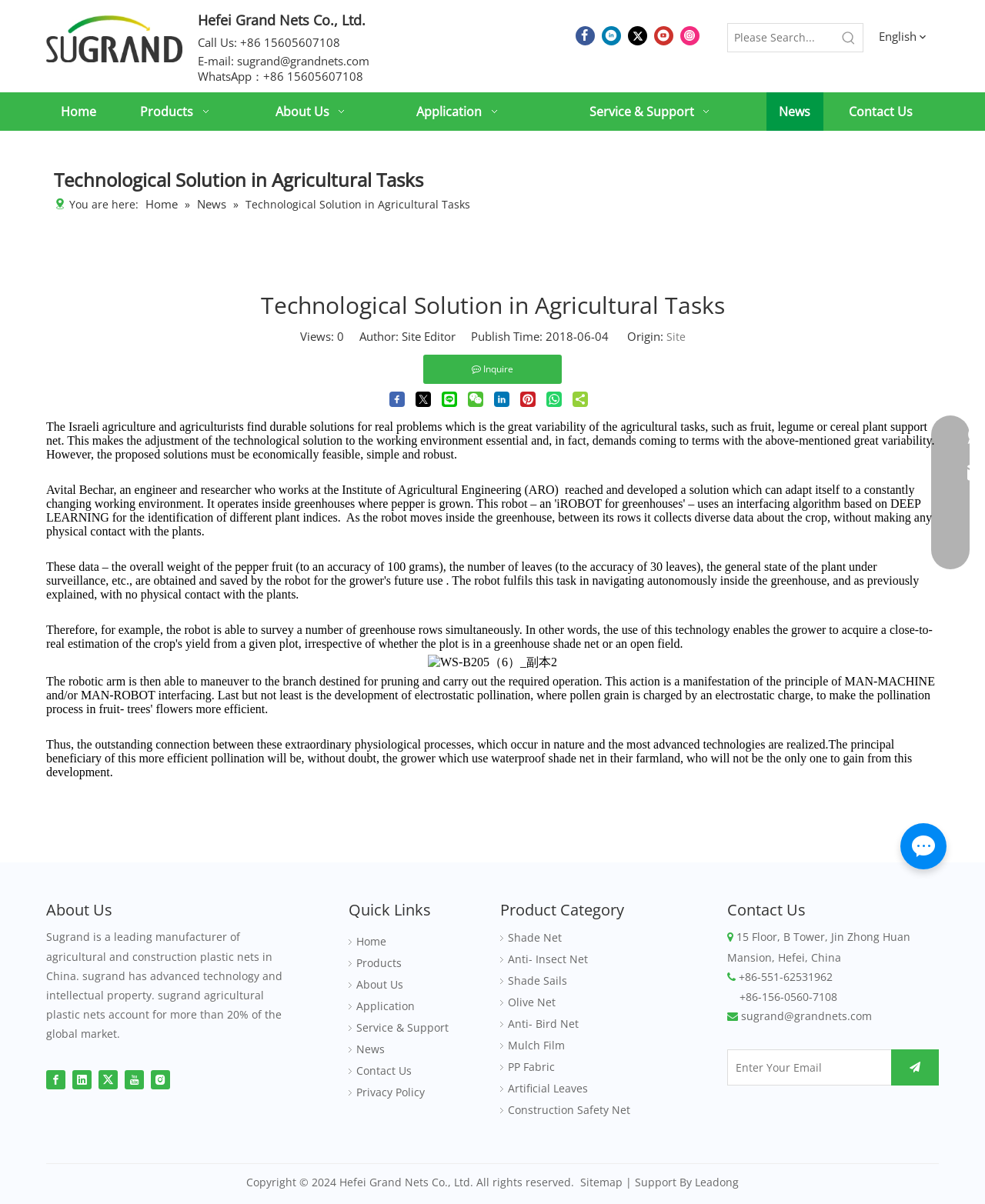Identify the bounding box of the UI element that matches this description: "sugrand@grandnets.com".

[0.957, 0.377, 0.98, 0.409]